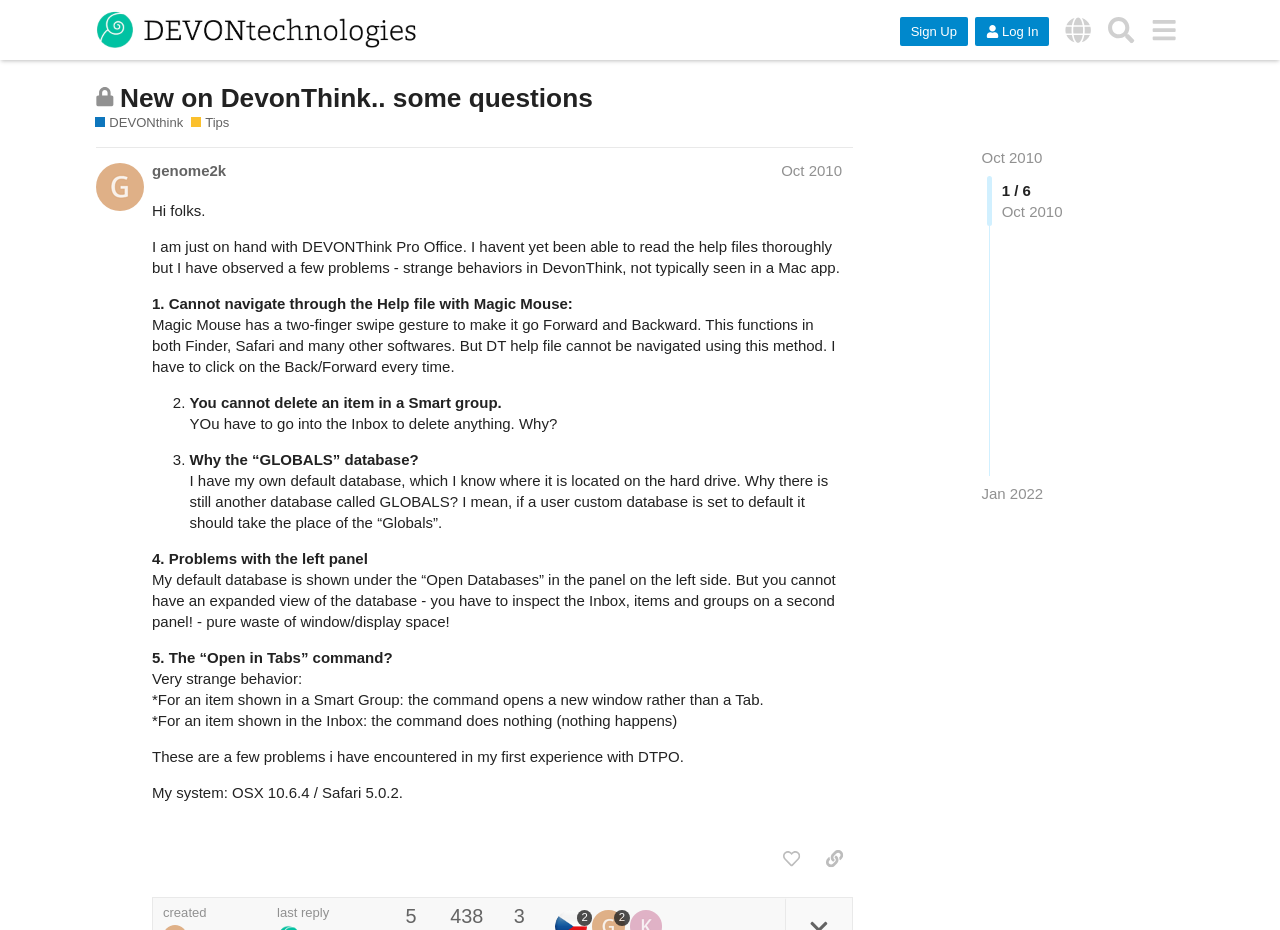Highlight the bounding box coordinates of the element that should be clicked to carry out the following instruction: "Sign up". The coordinates must be given as four float numbers ranging from 0 to 1, i.e., [left, top, right, bottom].

[0.703, 0.018, 0.756, 0.049]